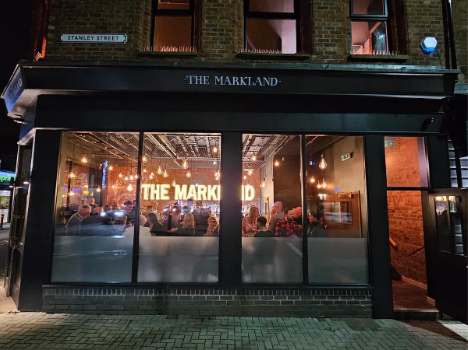What type of streets surround the establishment?
Provide a detailed and well-explained answer to the question.

The surrounding area is lined with cobbled streets, which adds to the character of this lively venue, as mentioned in the caption.